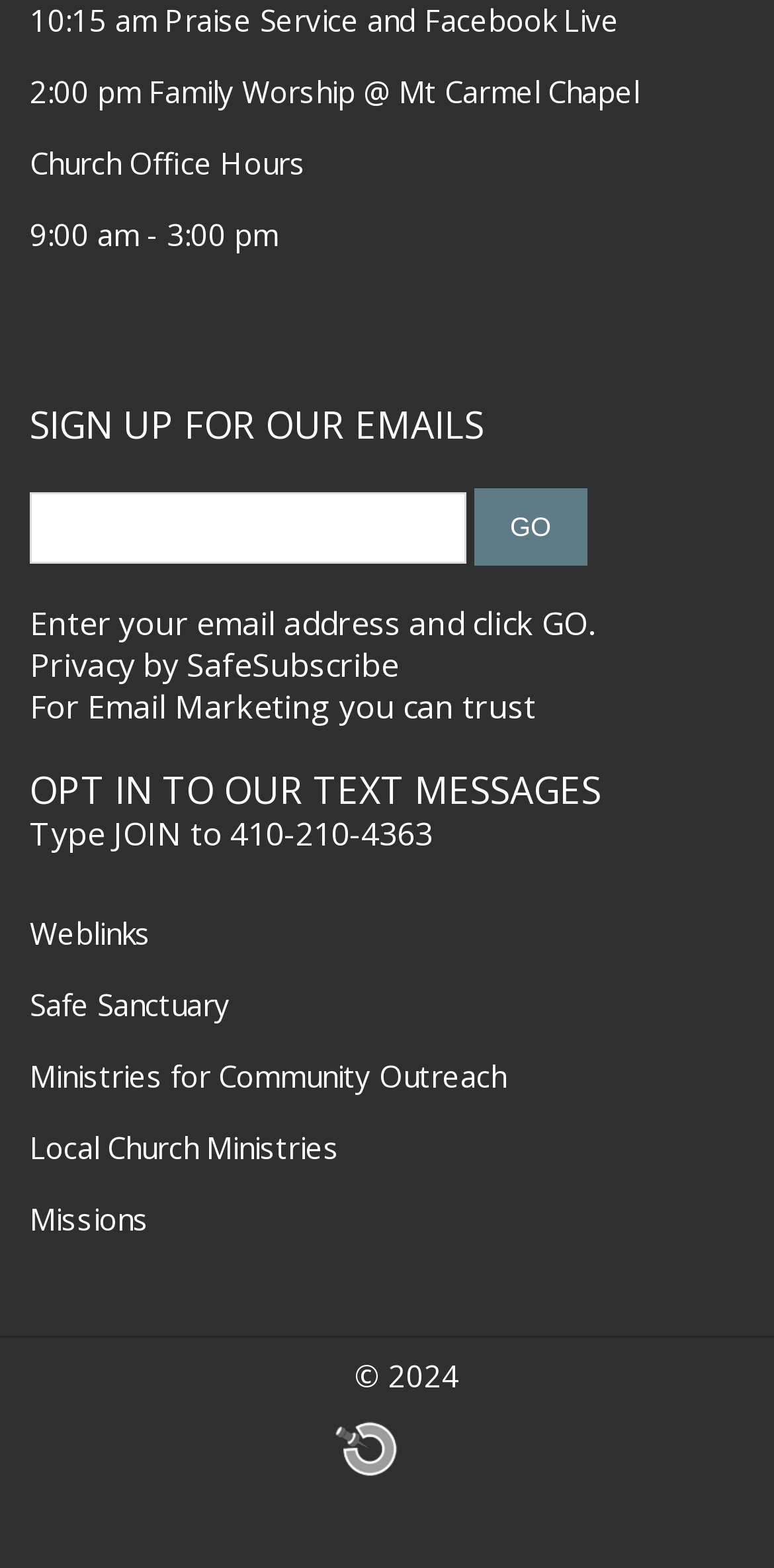What is the copyright year?
Answer the question with just one word or phrase using the image.

2024